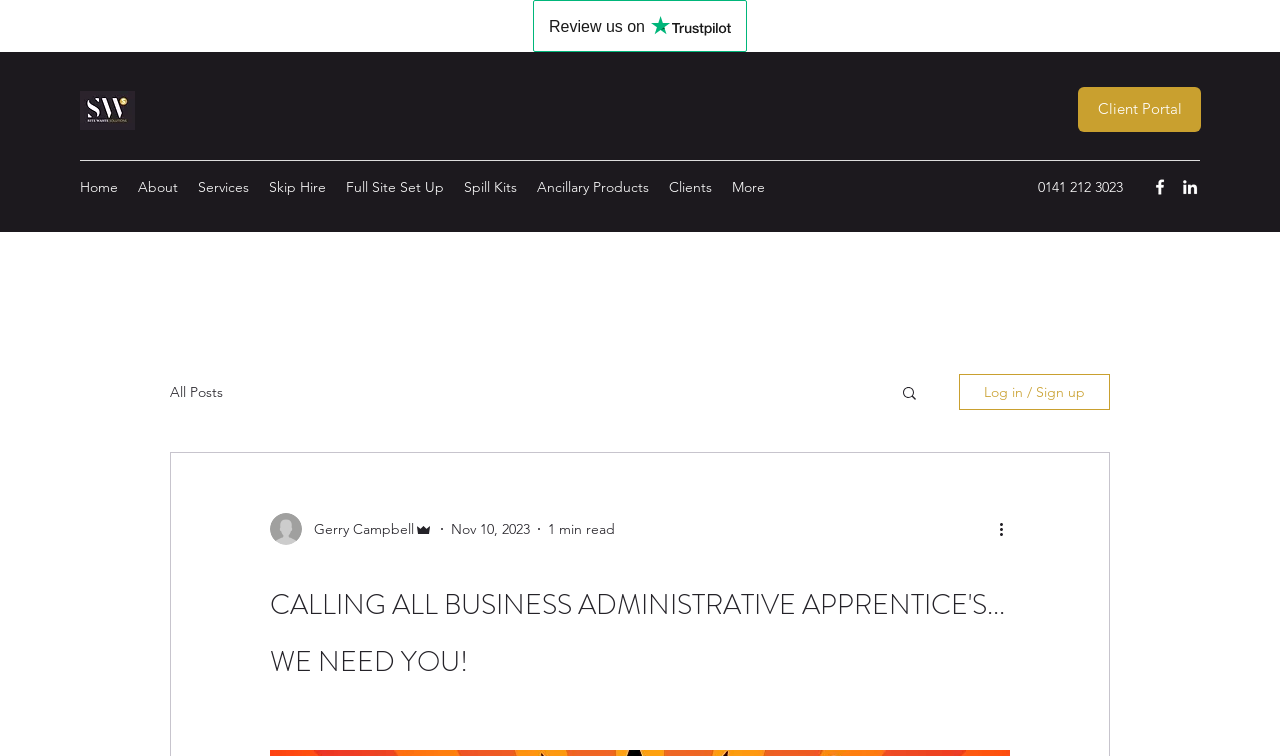Respond to the following query with just one word or a short phrase: 
What is the purpose of the 'More actions' button?

To show more actions